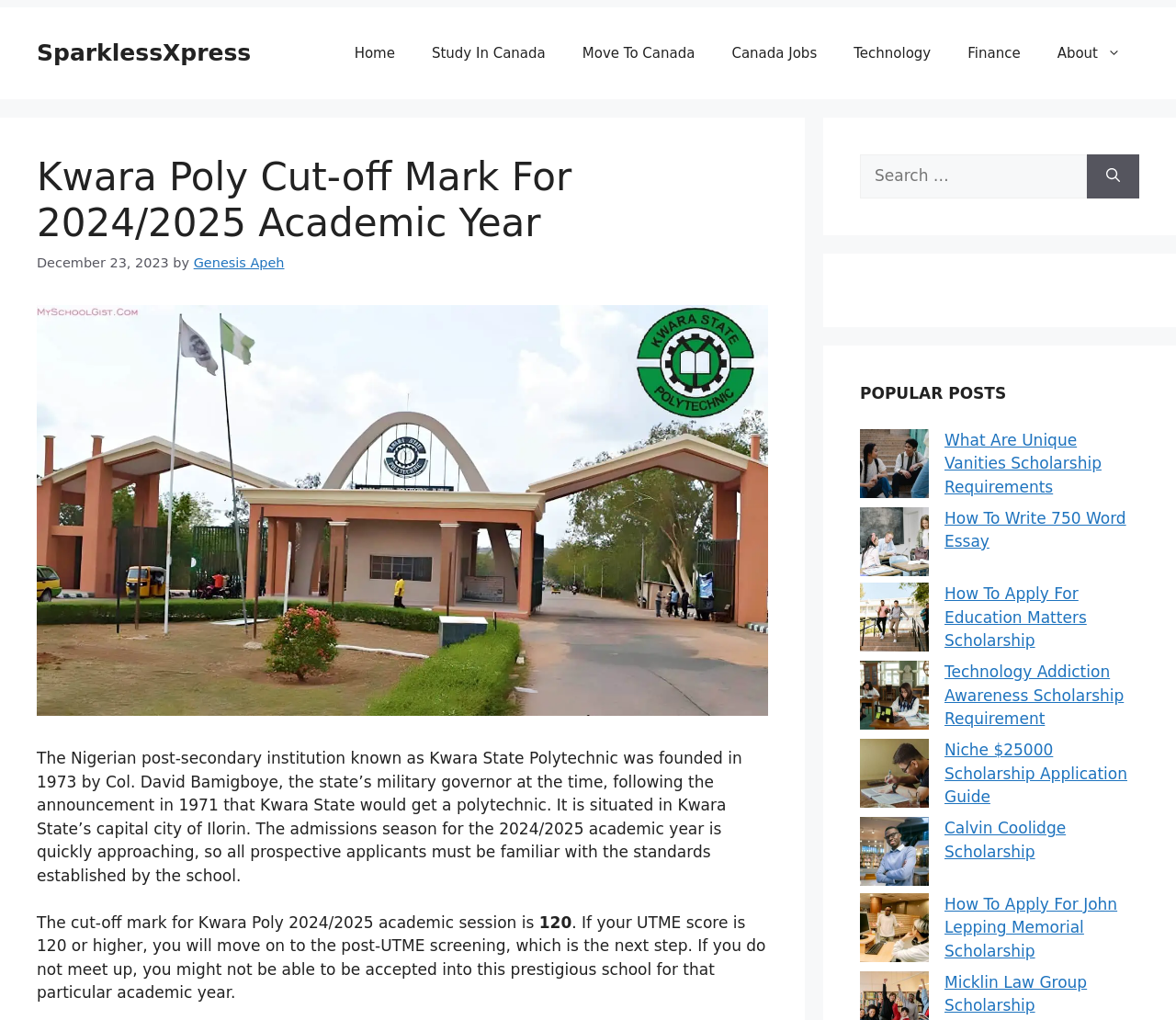Please extract the title of the webpage.

Kwara Poly Cut-off Mark For 2024/2025 Academic Year